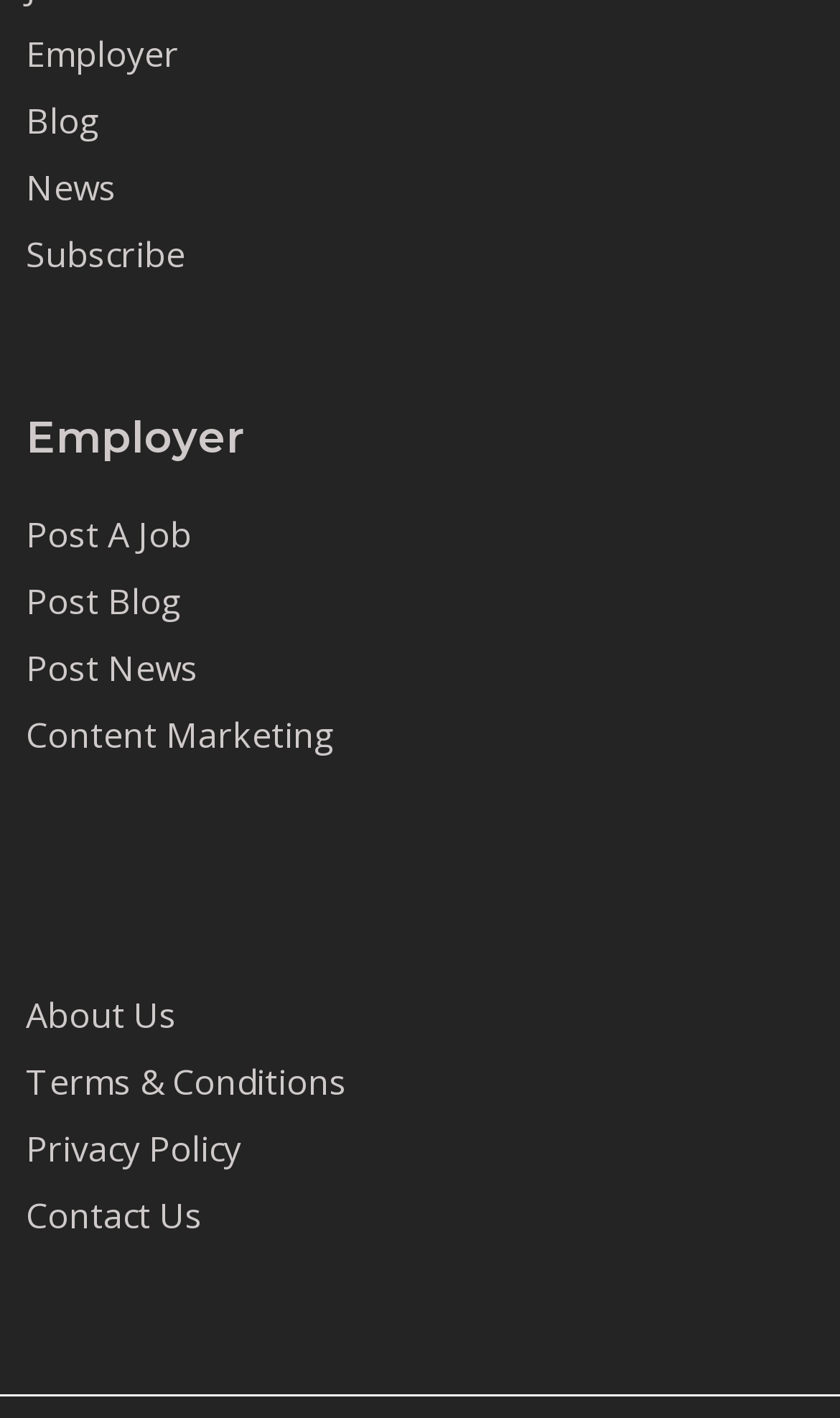Please determine the bounding box coordinates of the element's region to click in order to carry out the following instruction: "Learn about initiatives and programs". The coordinates should be four float numbers between 0 and 1, i.e., [left, top, right, bottom].

None